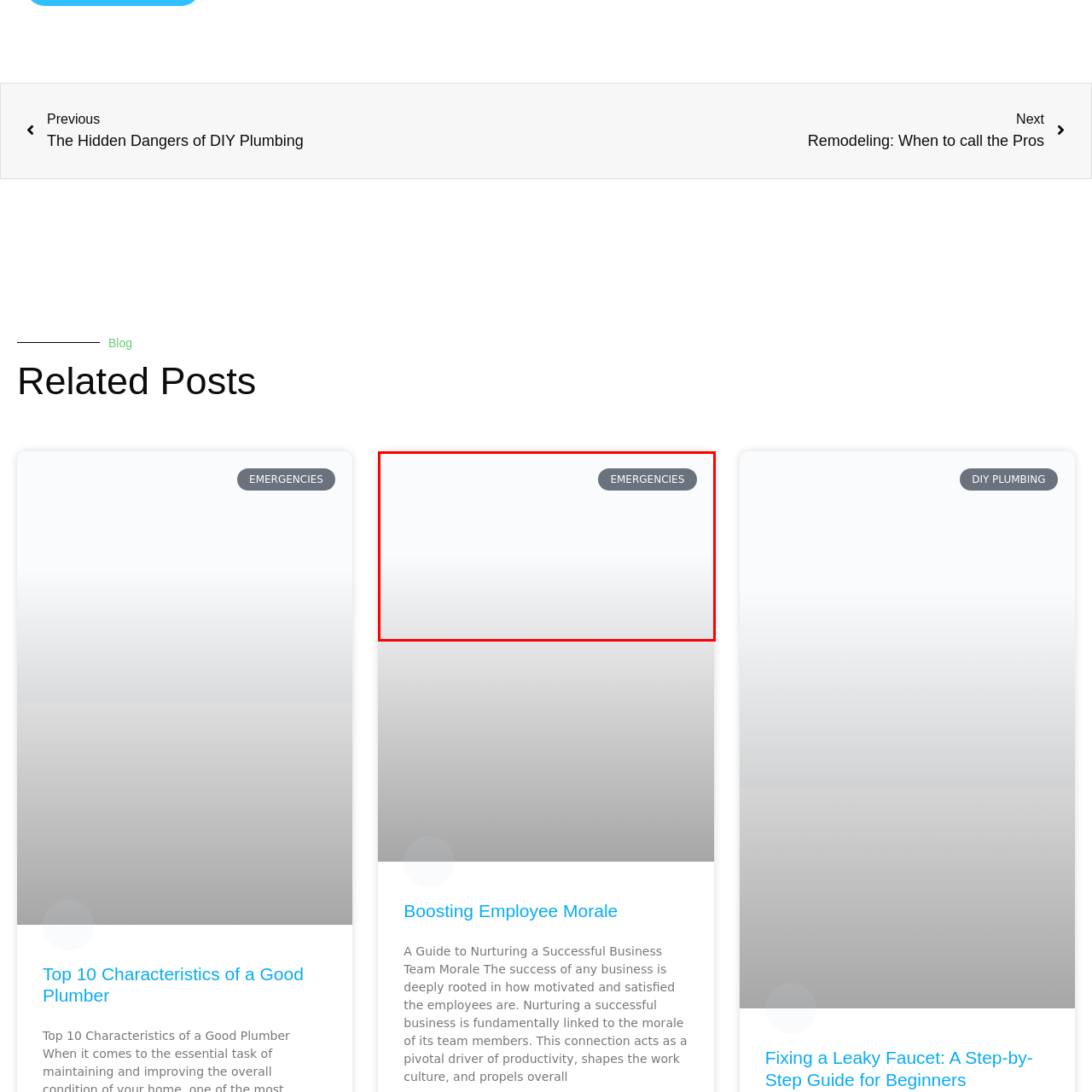Pay attention to the image highlighted by the red border, What is the purpose of the 'EMERGENCIES' button? Please give a one-word or short phrase answer.

Seeking immediate assistance